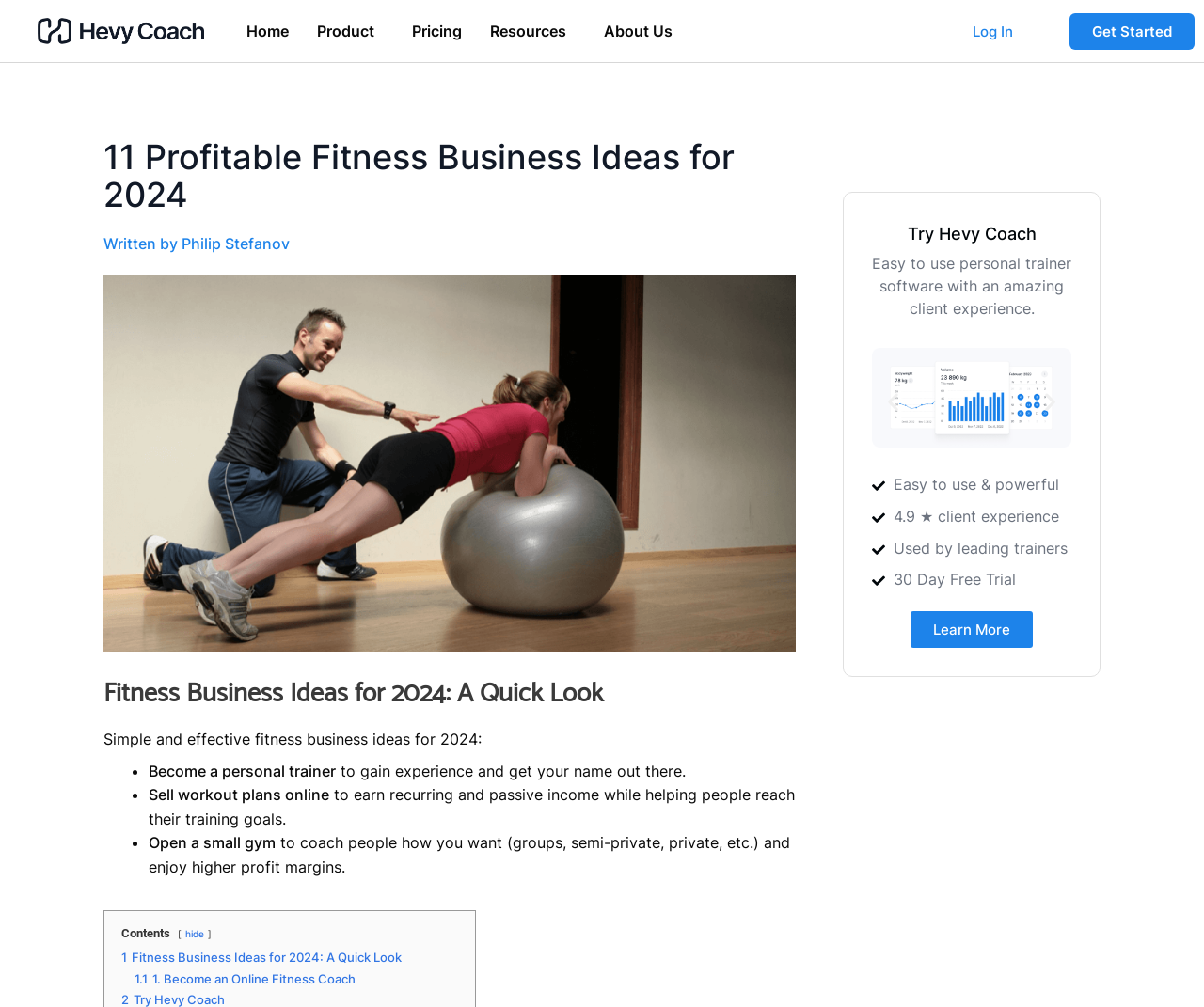Can you look at the image and give a comprehensive answer to the question:
What is the rating of the client experience?

The rating of the client experience is '4.9 ★' which can be found in the section promoting Hevy Coach, inside a static text element with bounding box coordinates [0.742, 0.503, 0.879, 0.522].